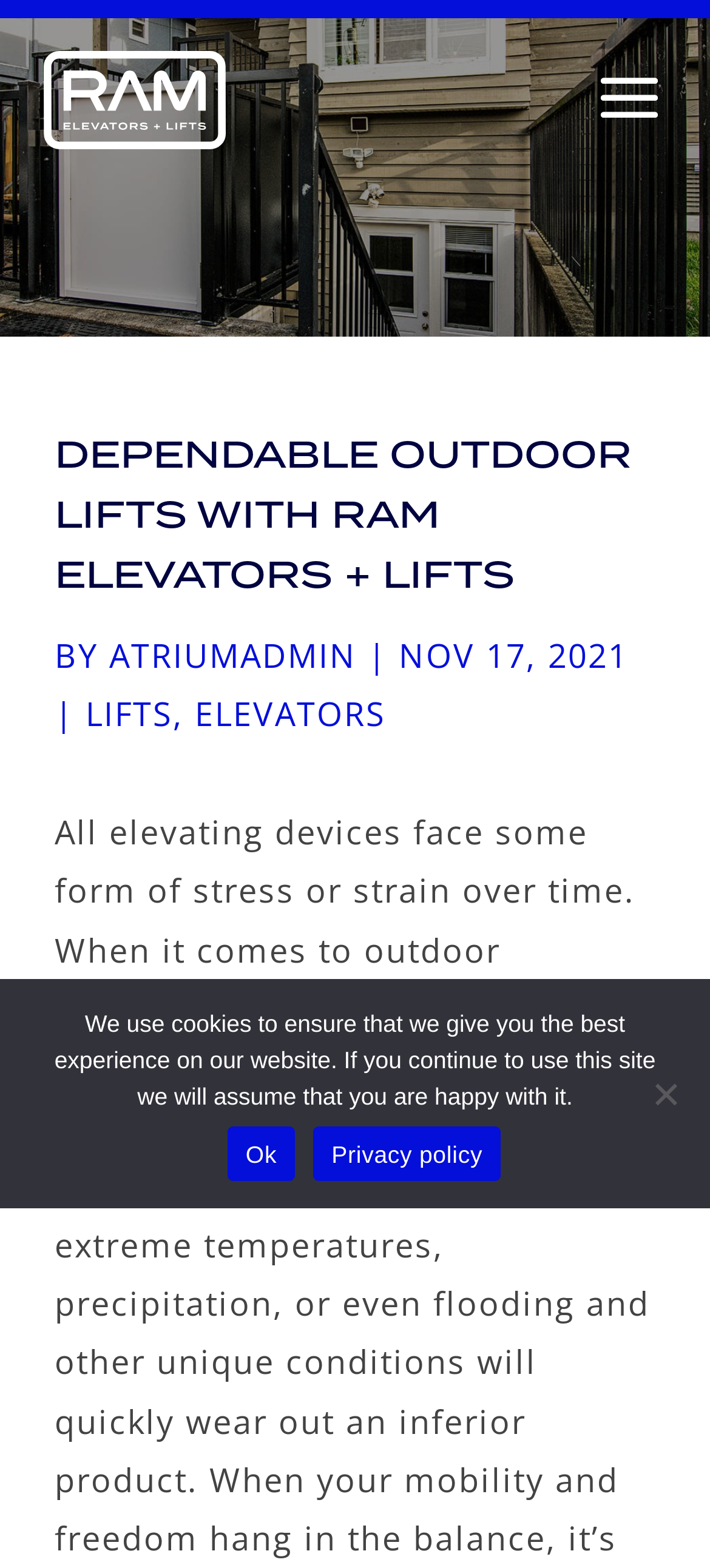Please give a concise answer to this question using a single word or phrase: 
What are the two types of lifts mentioned?

LIFTS and ELEVATORS